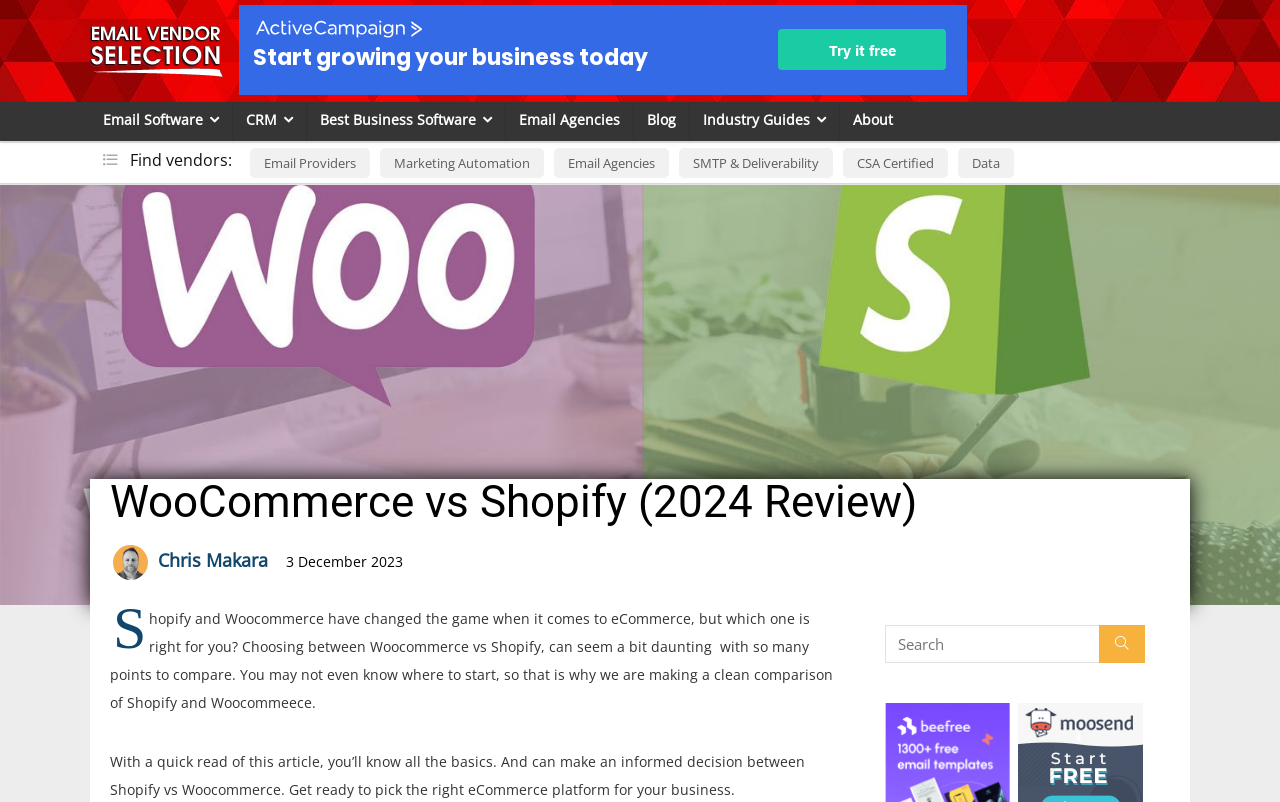Find the bounding box coordinates for the element that must be clicked to complete the instruction: "Learn about Email Agencies". The coordinates should be four float numbers between 0 and 1, indicated as [left, top, right, bottom].

[0.433, 0.185, 0.523, 0.222]